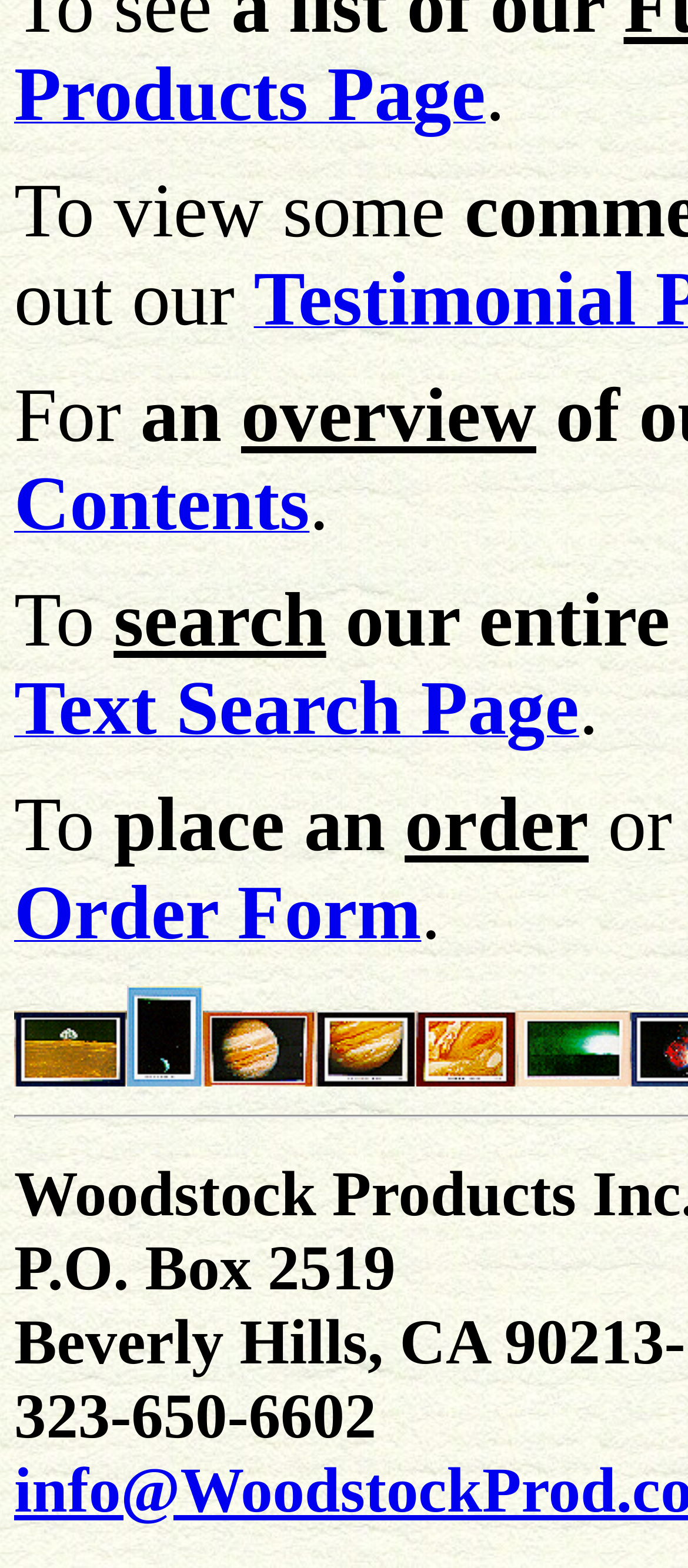Please answer the following question using a single word or phrase: 
How many links are there on the webpage?

7